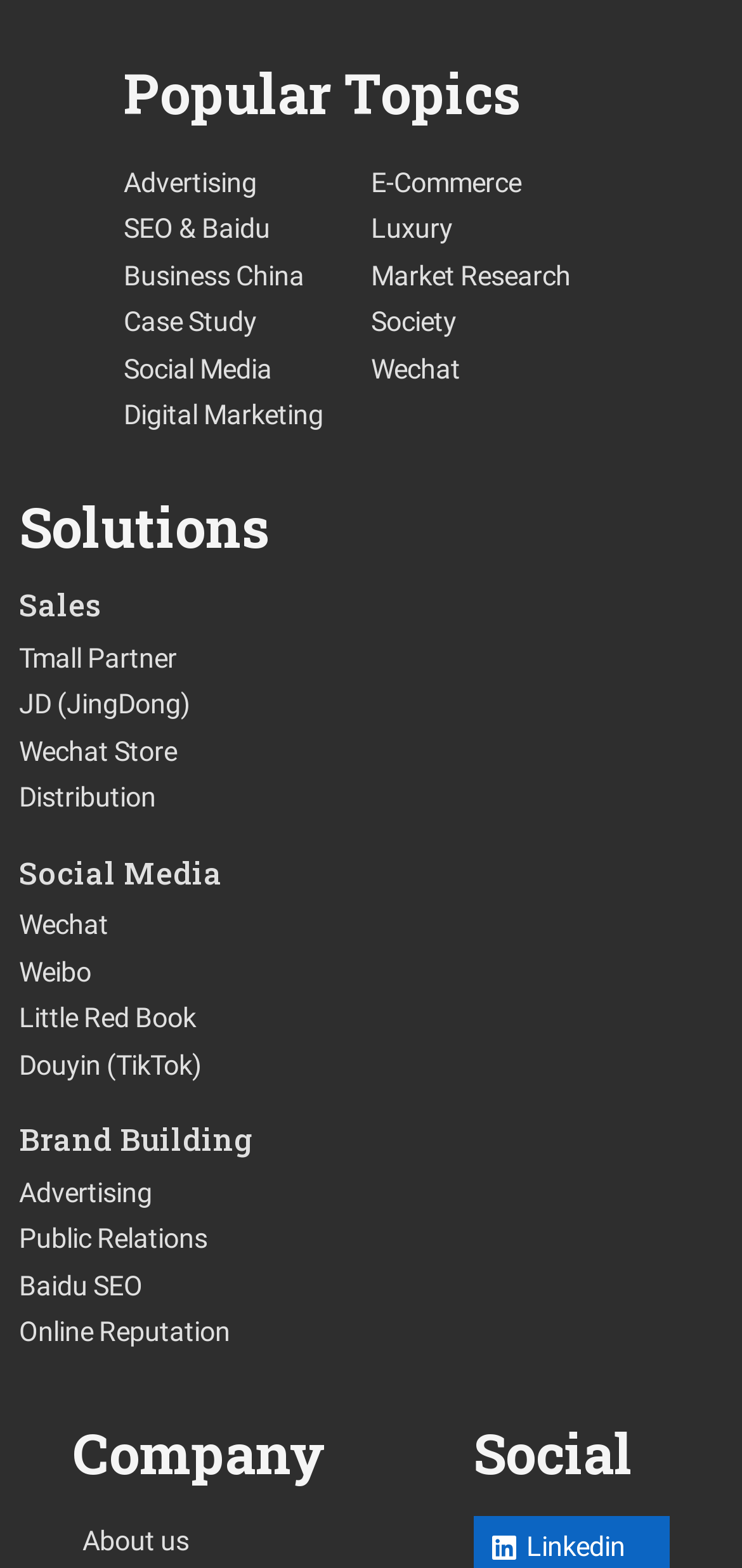Please specify the coordinates of the bounding box for the element that should be clicked to carry out this instruction: "Read about Public Relations". The coordinates must be four float numbers between 0 and 1, formatted as [left, top, right, bottom].

[0.026, 0.777, 0.305, 0.807]